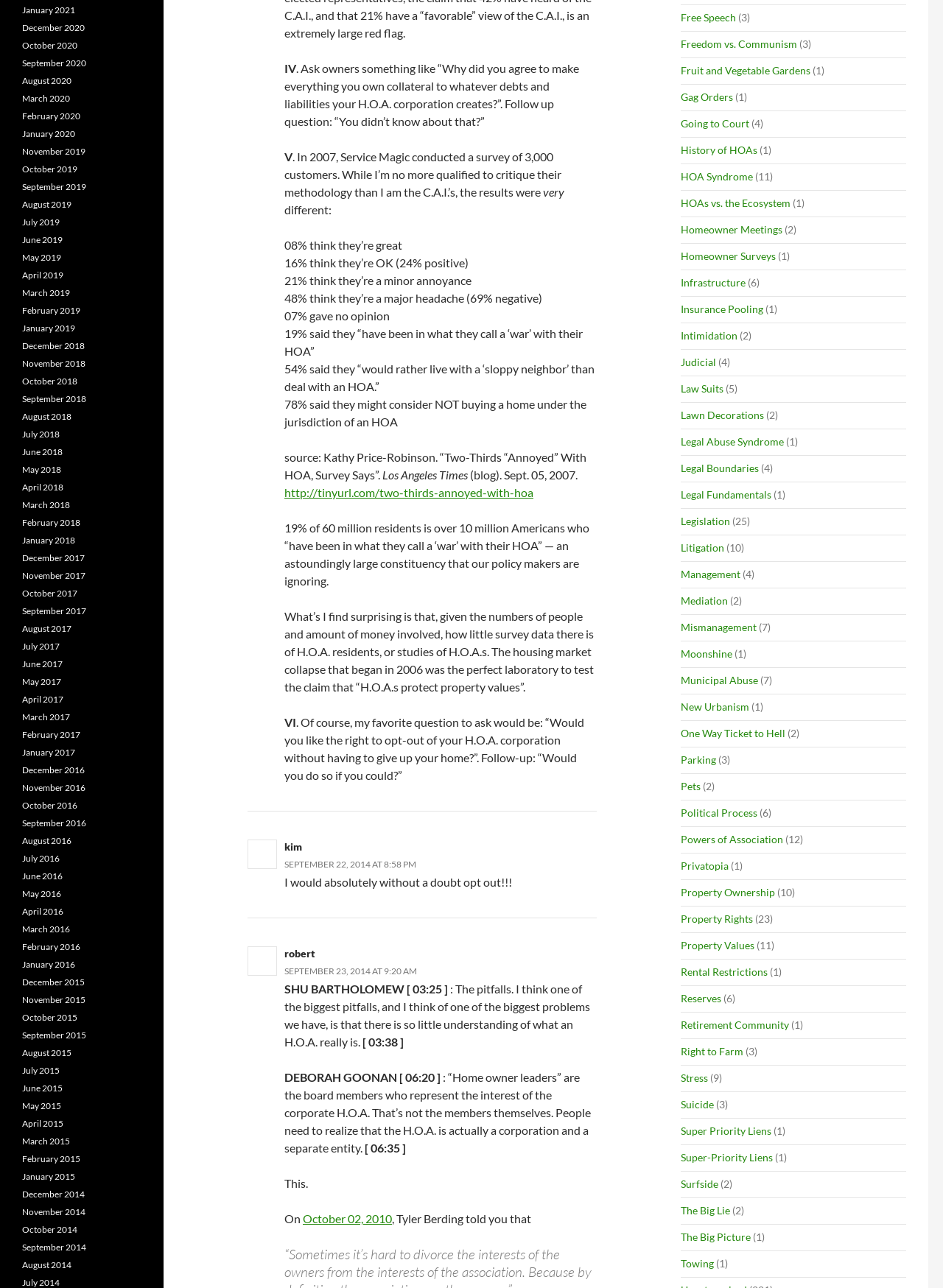Please give the bounding box coordinates of the area that should be clicked to fulfill the following instruction: "Click the 'robert' link". The coordinates should be in the format of four float numbers from 0 to 1, i.e., [left, top, right, bottom].

[0.302, 0.735, 0.334, 0.745]